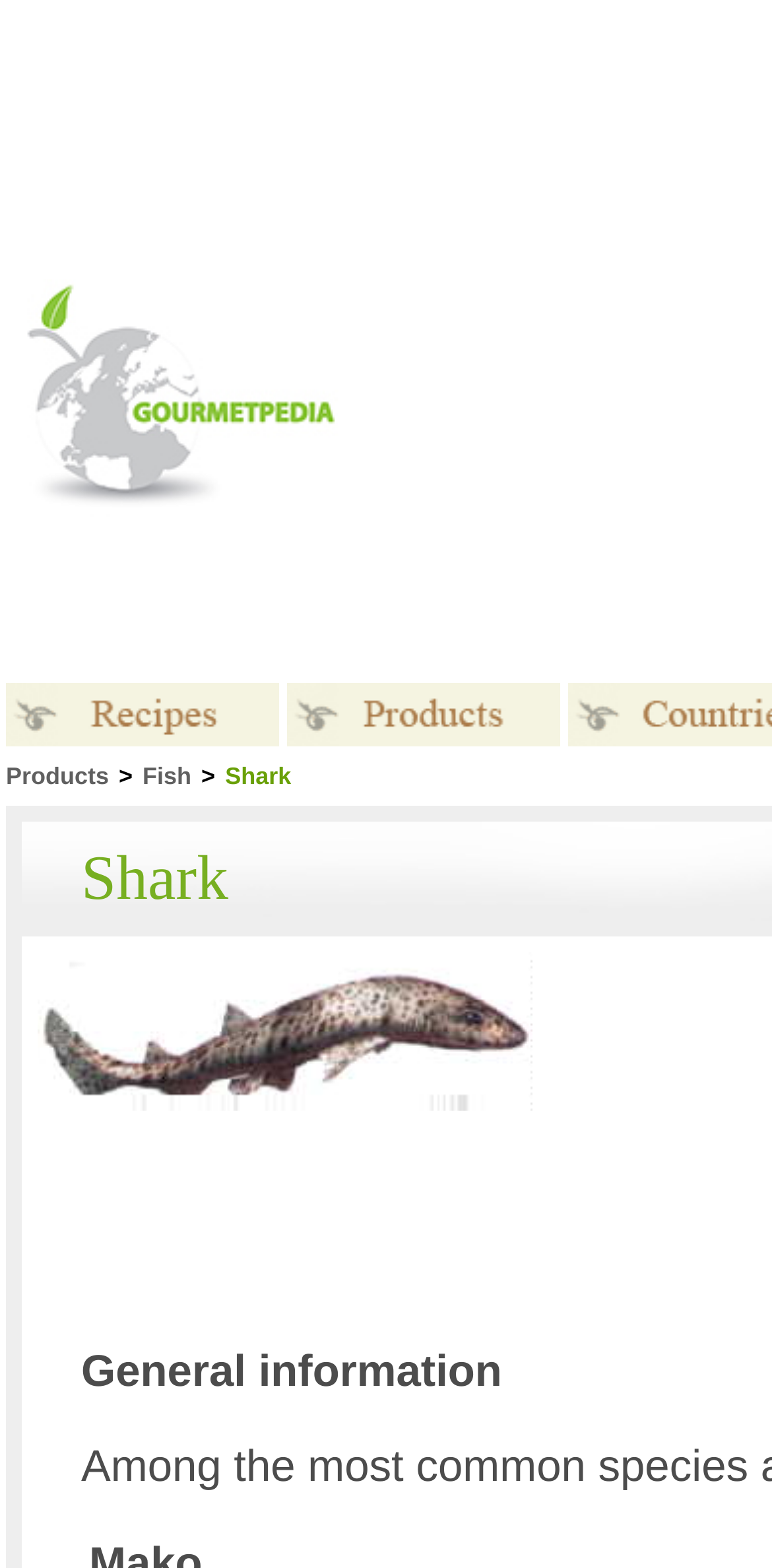What is the purpose of the table on this webpage?
Based on the visual, give a brief answer using one word or a short phrase.

To display information about Shark